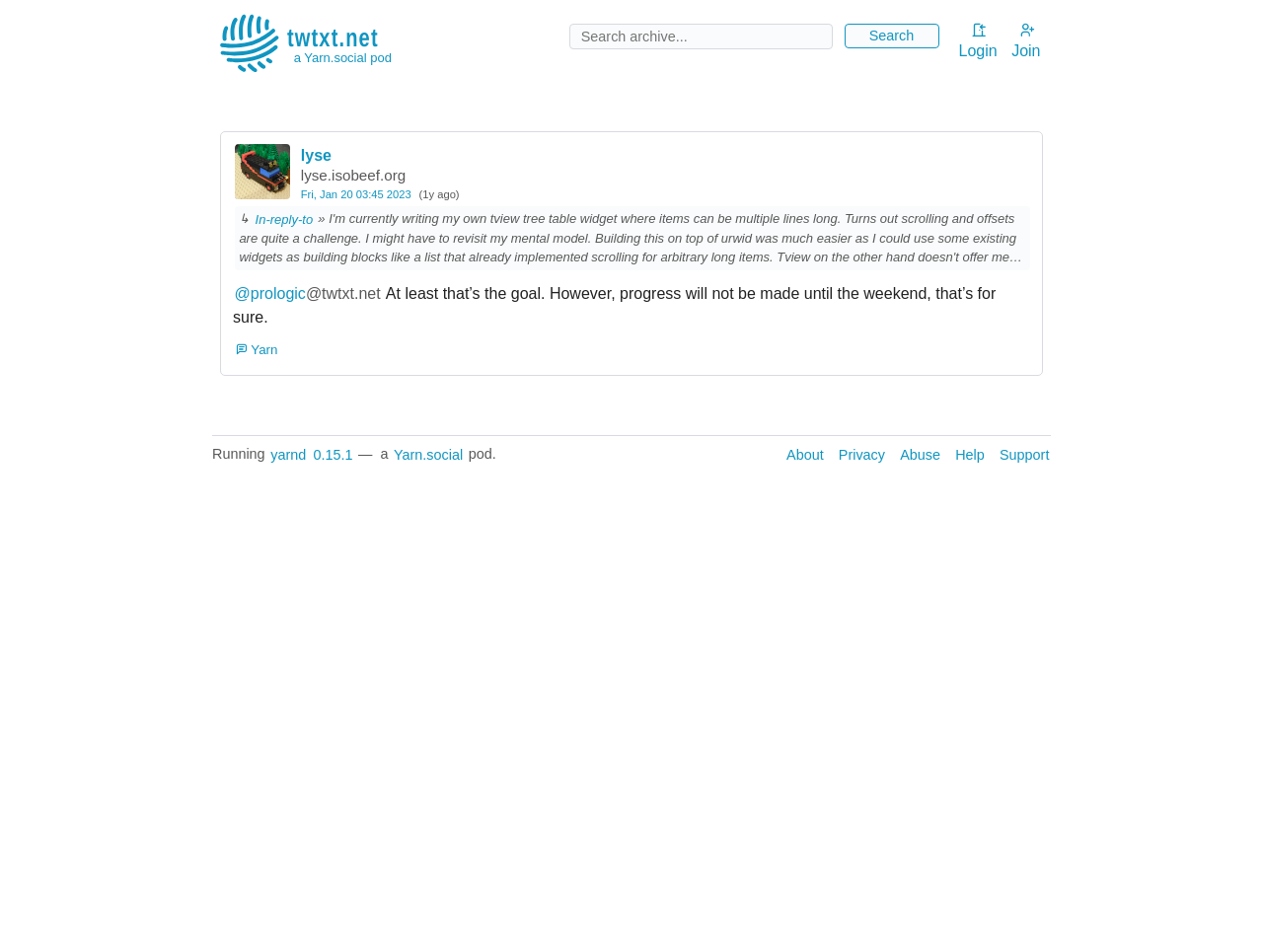Please indicate the bounding box coordinates for the clickable area to complete the following task: "Login to the website". The coordinates should be specified as four float numbers between 0 and 1, i.e., [left, top, right, bottom].

[0.759, 0.018, 0.791, 0.064]